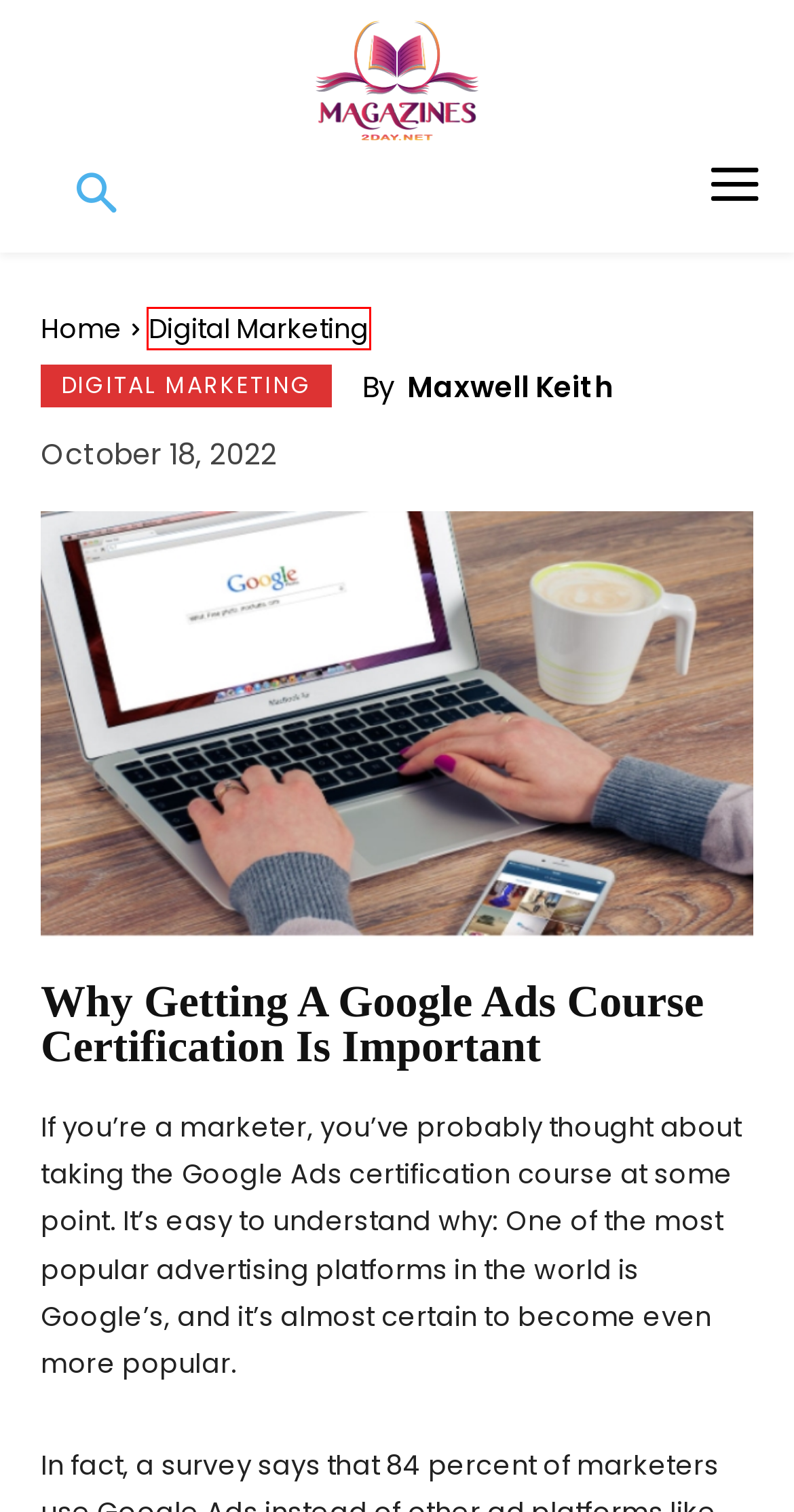Examine the screenshot of the webpage, which includes a red bounding box around an element. Choose the best matching webpage description for the page that will be displayed after clicking the element inside the red bounding box. Here are the candidates:
A. Education | Magazines2day
B. Maxwell Keith | Magazines2day
C. News | Magazines2day
D. Magazines2day | The World Top Class Magazine Web Portal Platform
E. Privacy Policy | Magazines2day
F. Digital Marketing | Magazines2day
G. Life Style | Magazines2day
H. Technology | Magazines2day

F